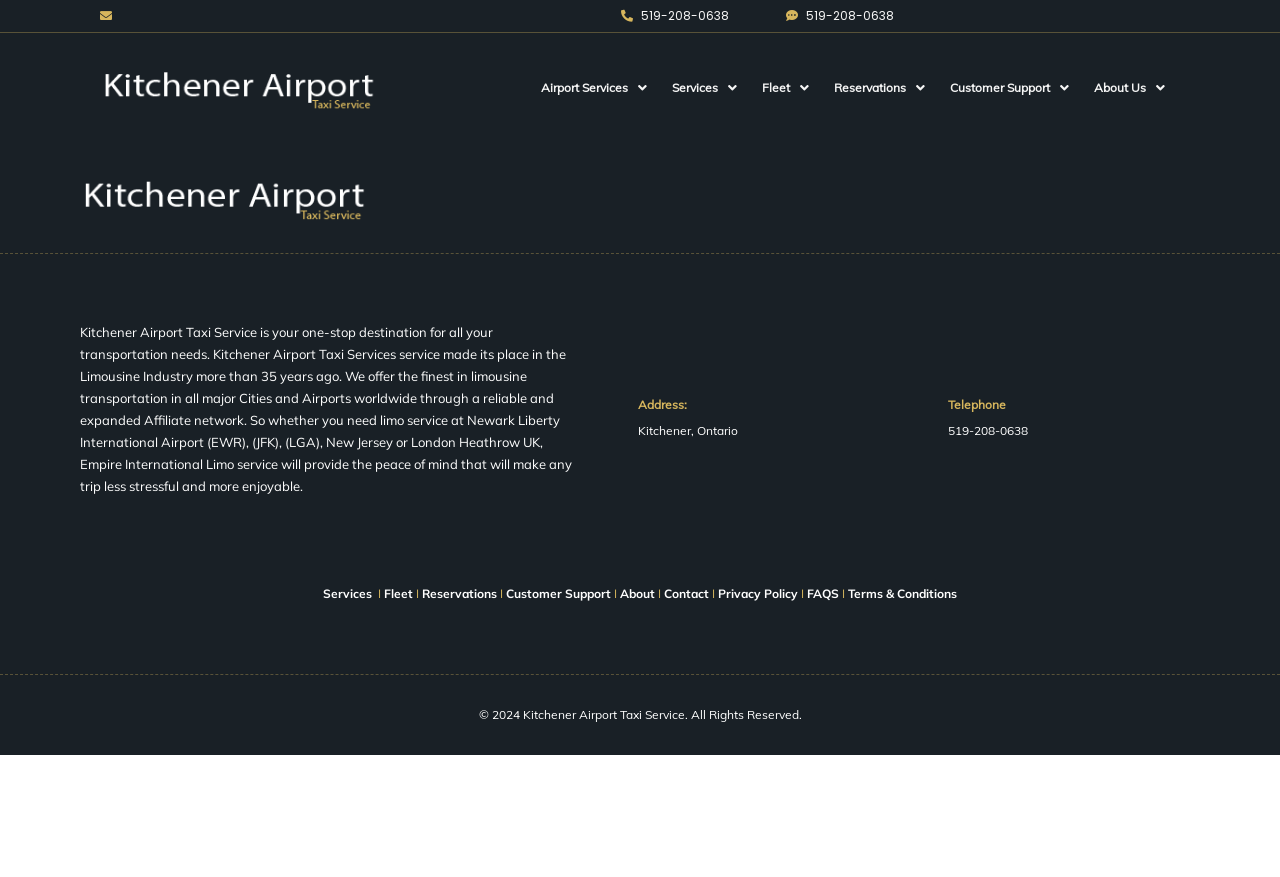Pinpoint the bounding box coordinates of the clickable area necessary to execute the following instruction: "Click the Airport Services link". The coordinates should be given as four float numbers between 0 and 1, namely [left, top, right, bottom].

[0.415, 0.076, 0.517, 0.124]